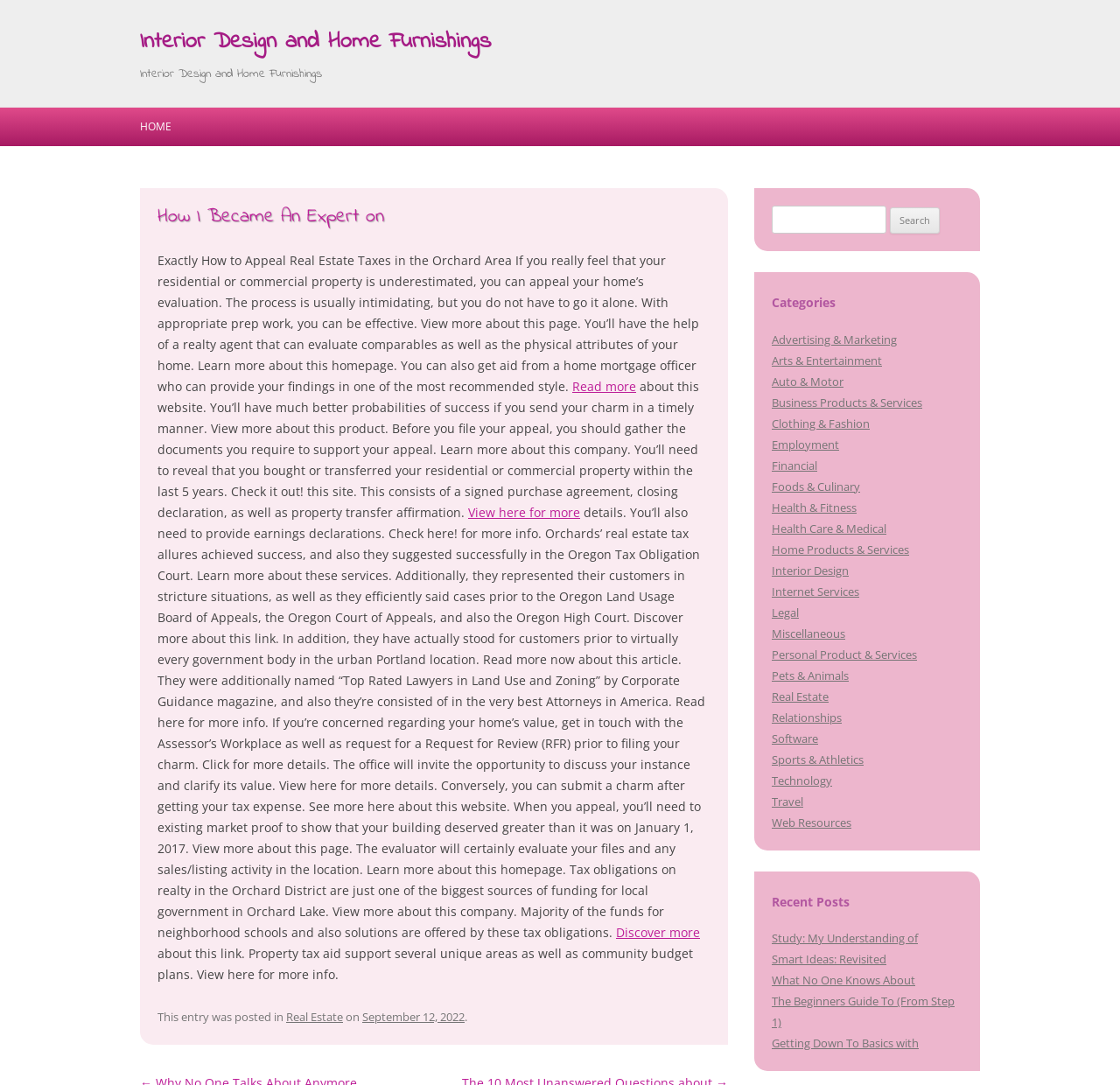Please predict the bounding box coordinates of the element's region where a click is necessary to complete the following instruction: "Read more about this page". The coordinates should be represented by four float numbers between 0 and 1, i.e., [left, top, right, bottom].

[0.511, 0.348, 0.568, 0.363]